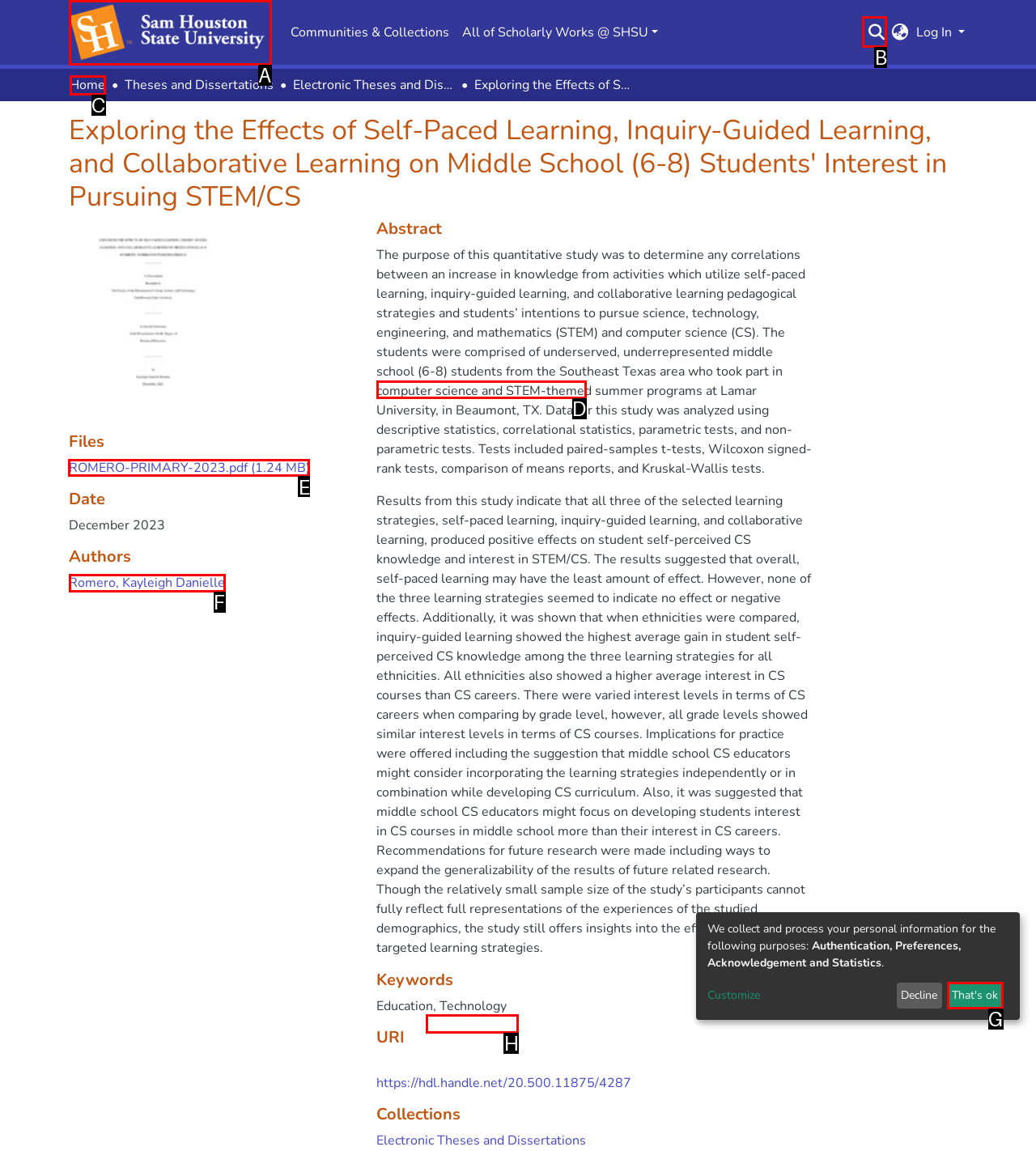Determine the letter of the UI element that you need to click to perform the task: Download the PDF file.
Provide your answer with the appropriate option's letter.

E